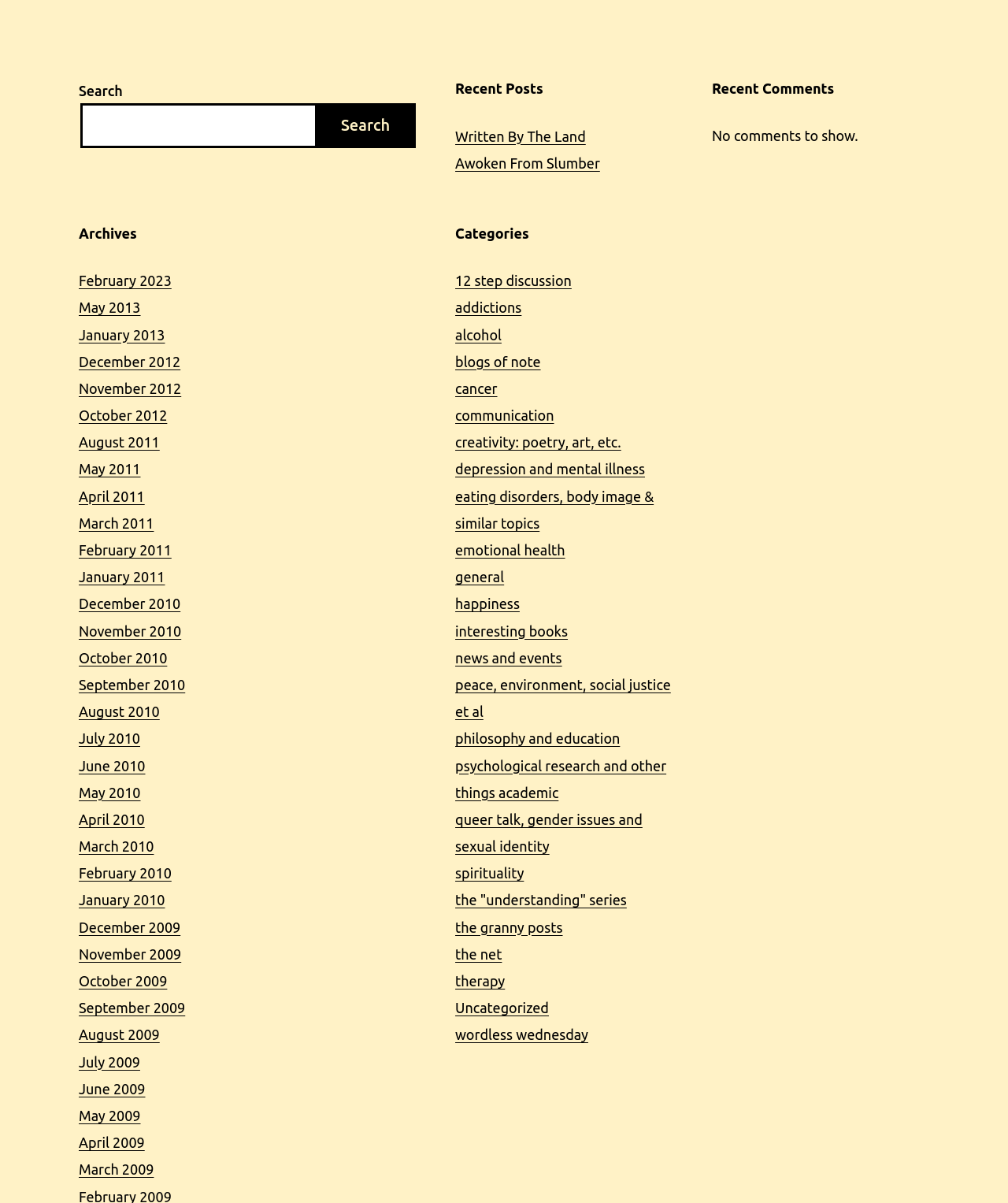Please identify the bounding box coordinates of the clickable element to fulfill the following instruction: "Browse archives from February 2023". The coordinates should be four float numbers between 0 and 1, i.e., [left, top, right, bottom].

[0.078, 0.227, 0.17, 0.24]